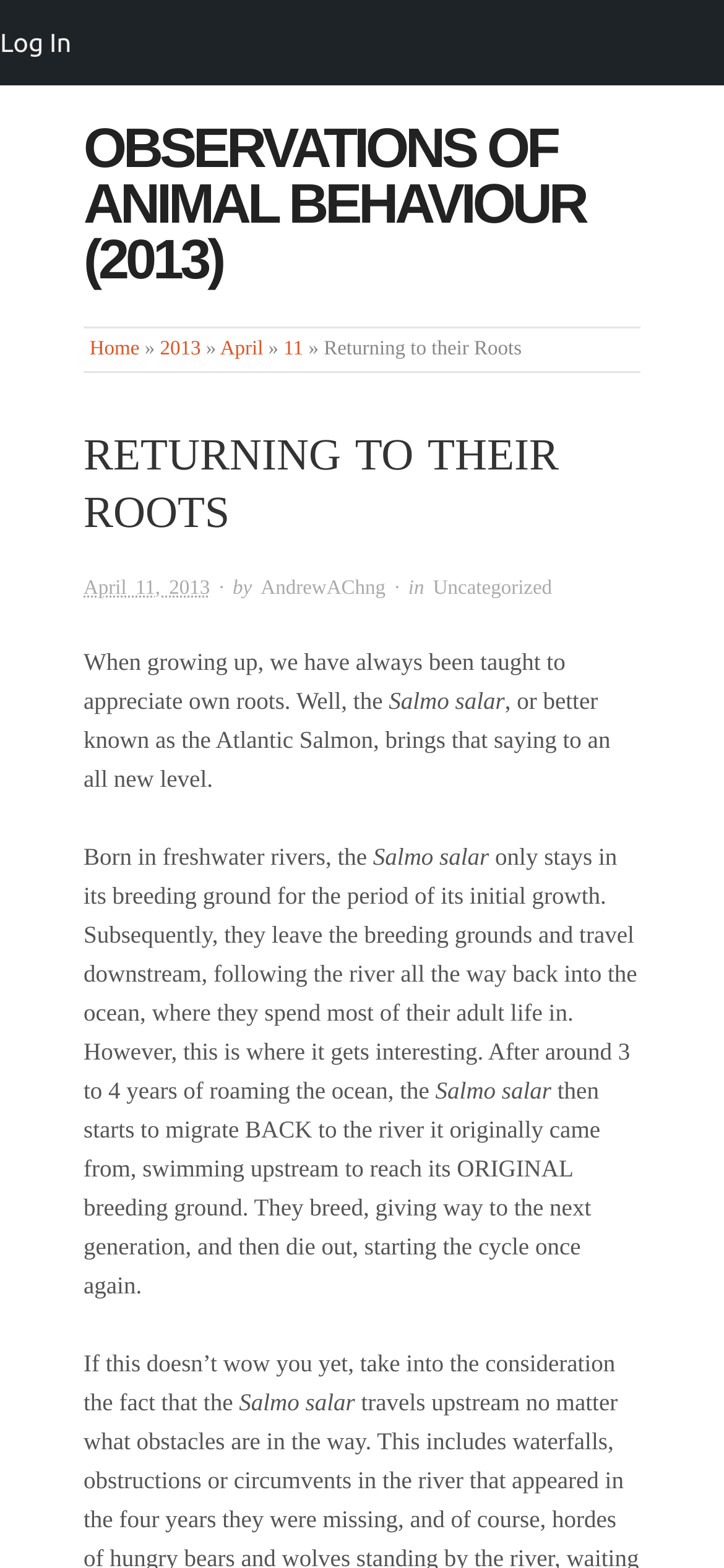What is the date of the article?
Provide a detailed and well-explained answer to the question.

I found the date of the article by looking at the text 'Thursday, April 11th, 2013, 9:09 am' which is formatted as a date and time, and also by looking at the separate text 'April 11, 2013' which confirms the date.